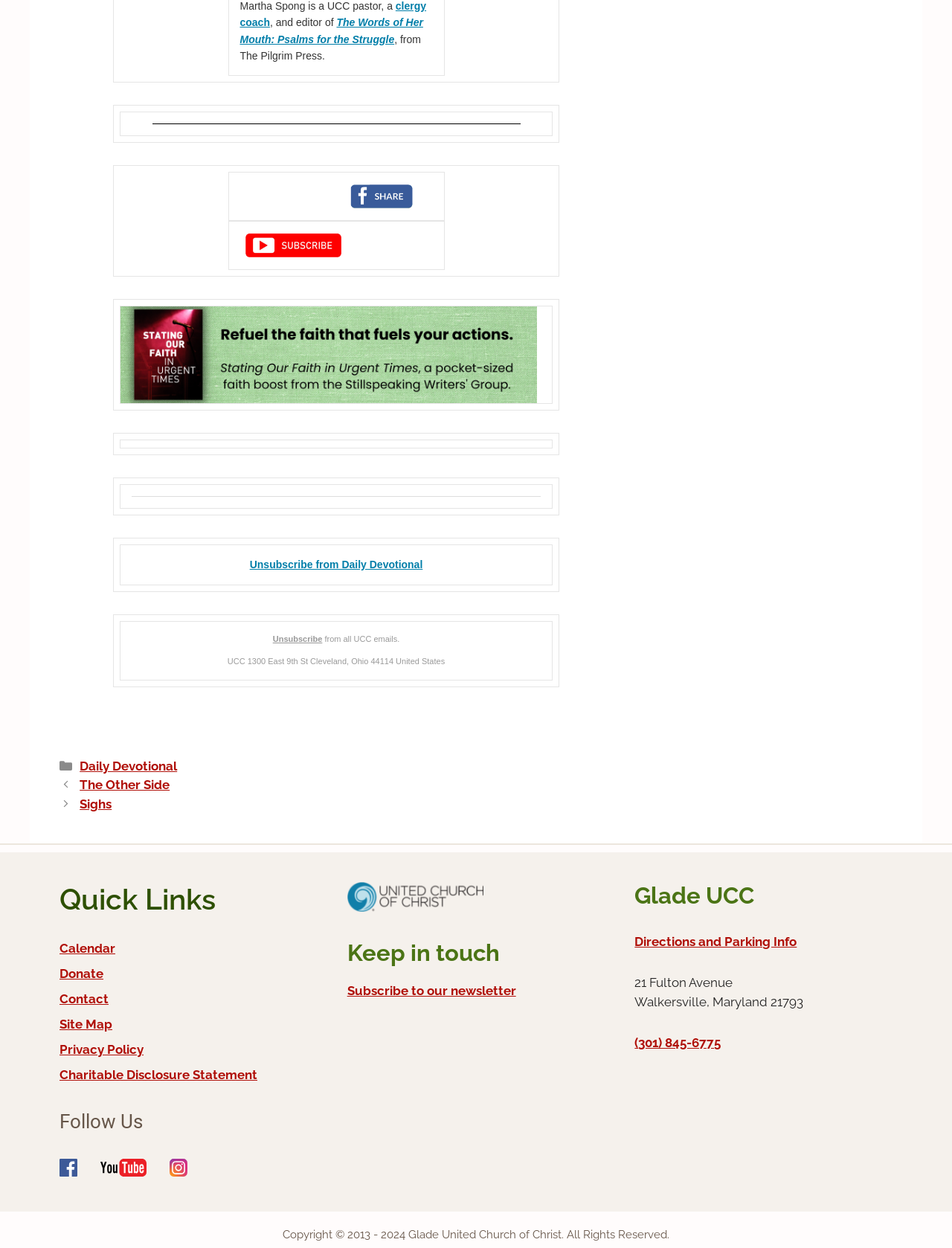What is the purpose of the 'Share' button?
Please look at the screenshot and answer using one word or phrase.

To share Daily Devotional